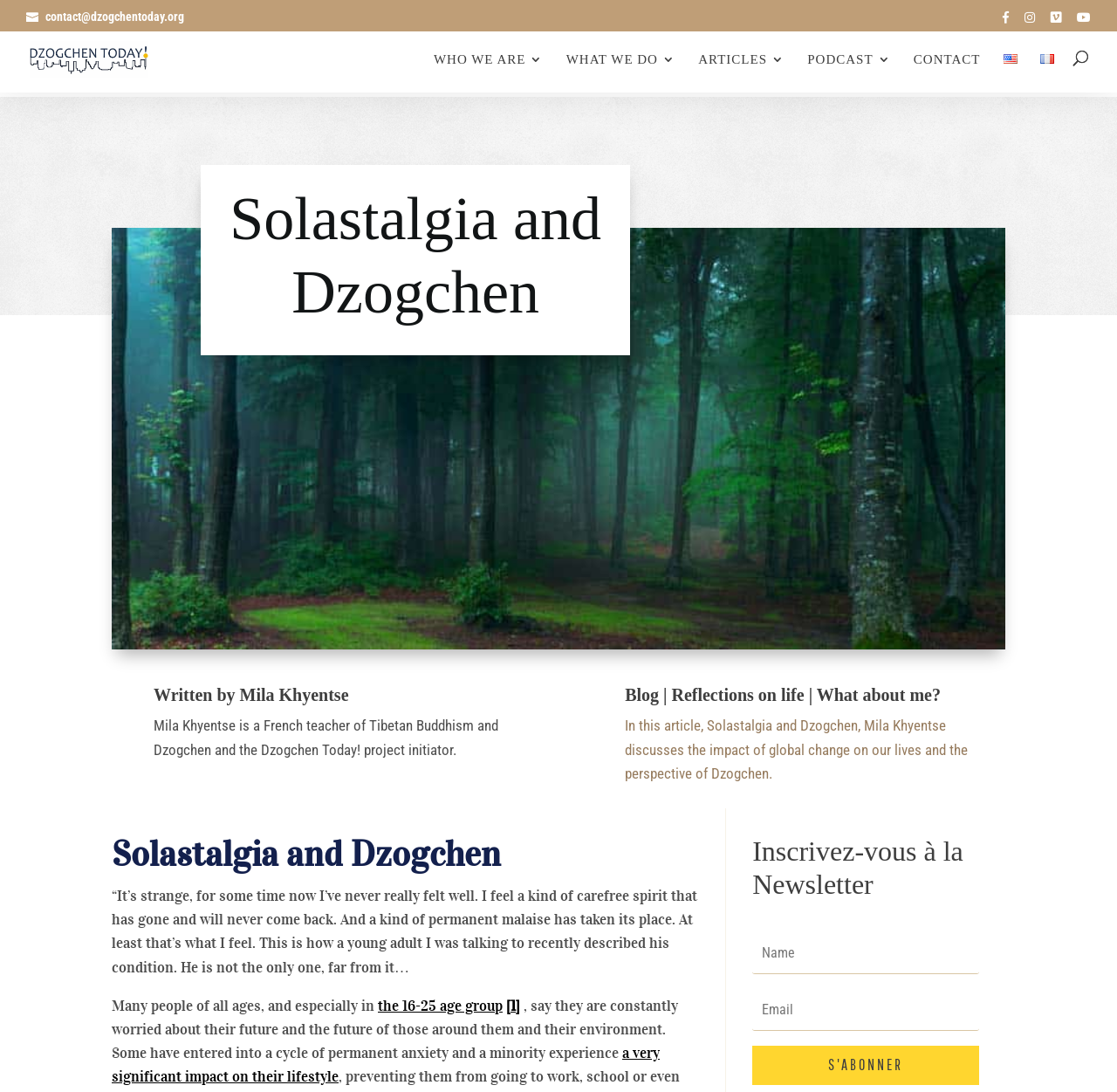Find the bounding box coordinates for the area that should be clicked to accomplish the instruction: "Subscribe to the newsletter".

[0.674, 0.957, 0.877, 0.994]